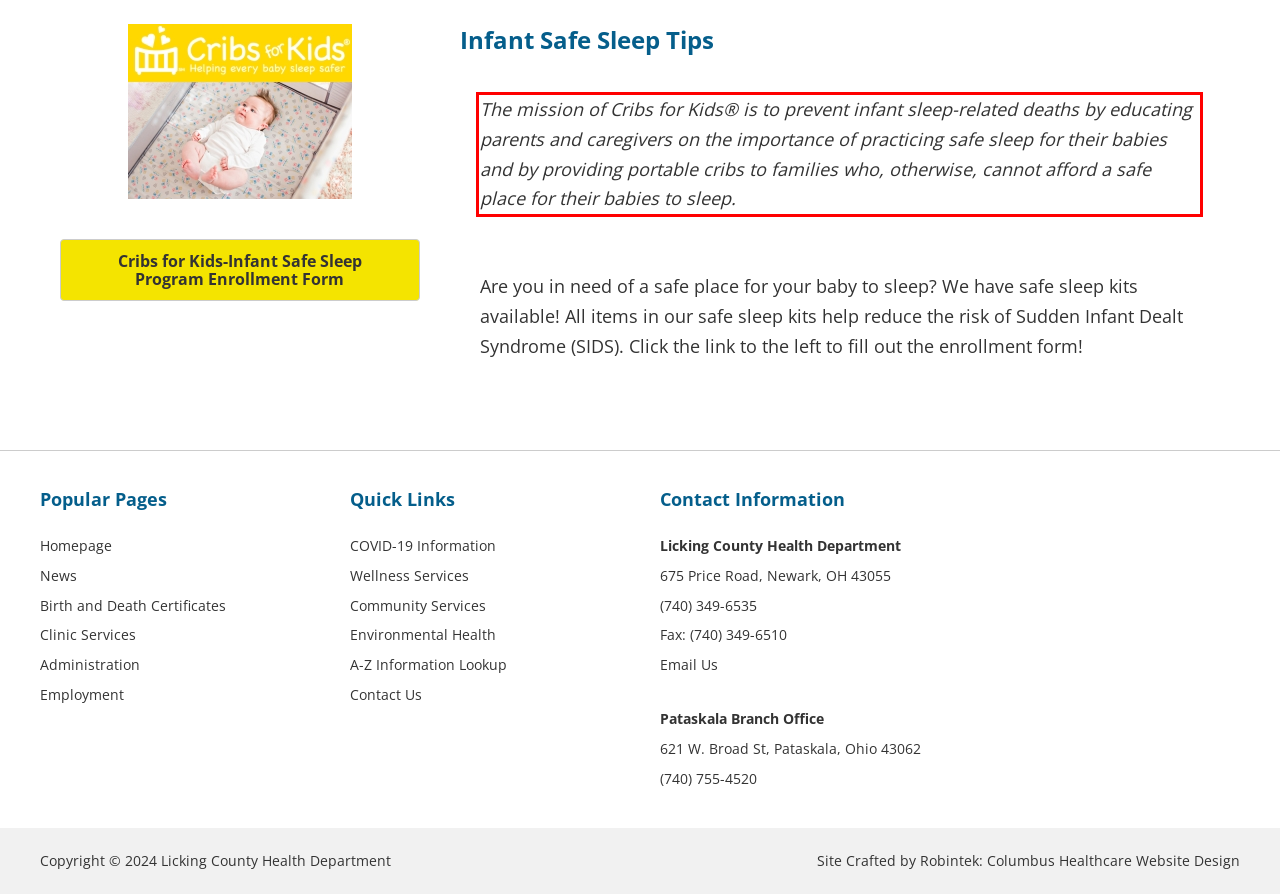The screenshot provided shows a webpage with a red bounding box. Apply OCR to the text within this red bounding box and provide the extracted content.

The mission of Cribs for Kids® is to prevent infant sleep-related deaths by educating parents and caregivers on the importance of practicing safe sleep for their babies and by providing portable cribs to families who, otherwise, cannot afford a safe place for their babies to sleep.